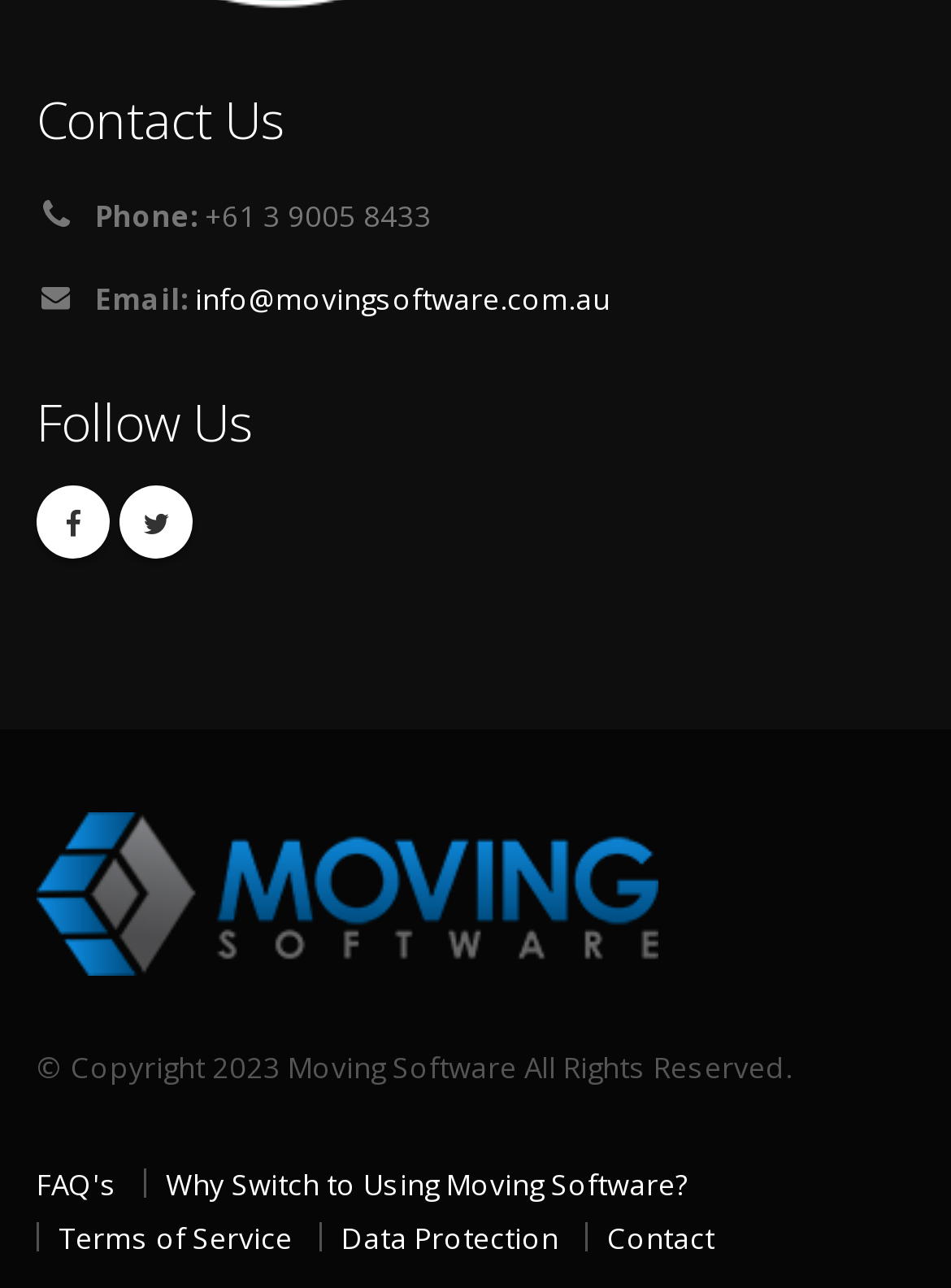How many social media links are provided?
Based on the image, give a one-word or short phrase answer.

2